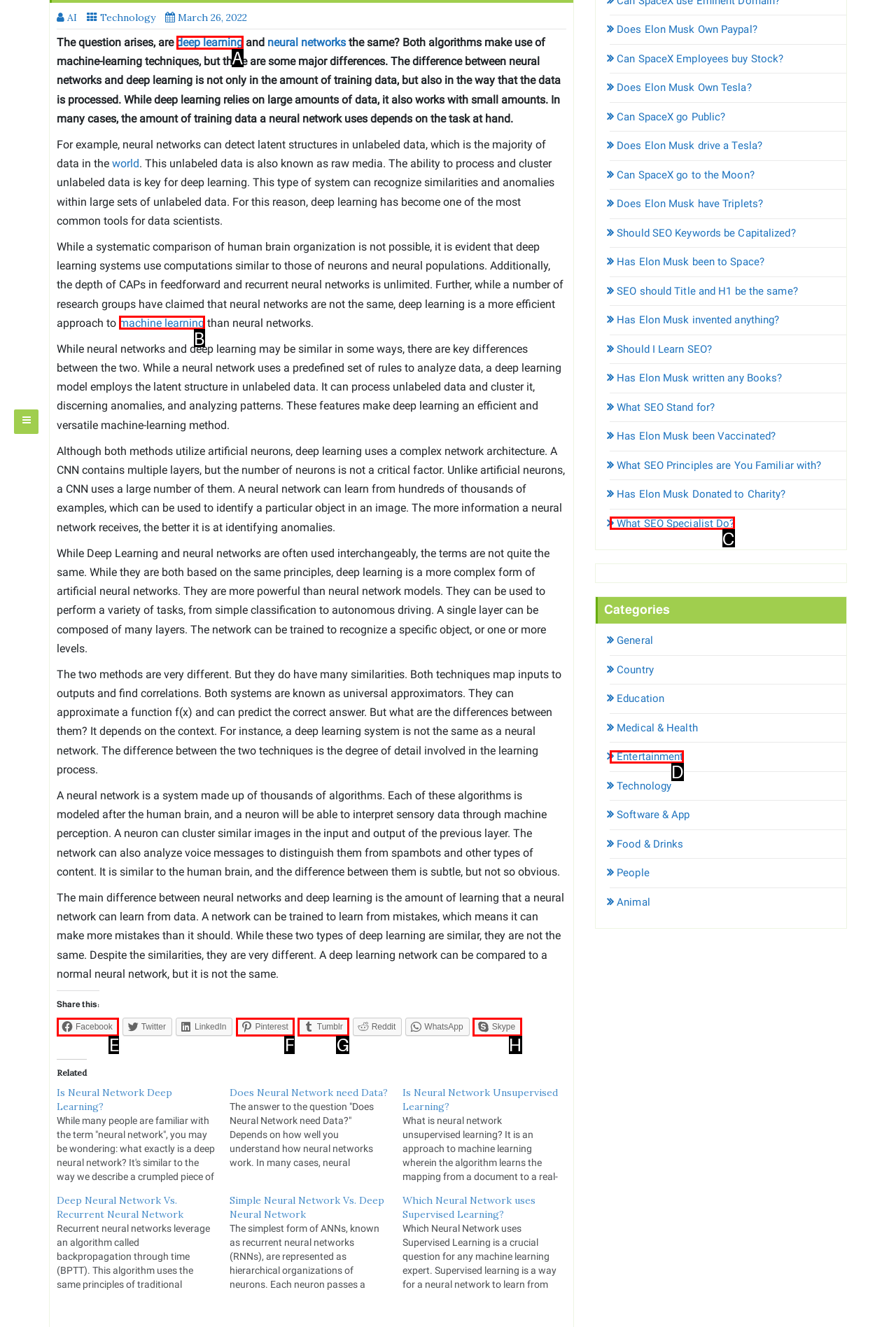Choose the HTML element that matches the description: deep learning
Reply with the letter of the correct option from the given choices.

A